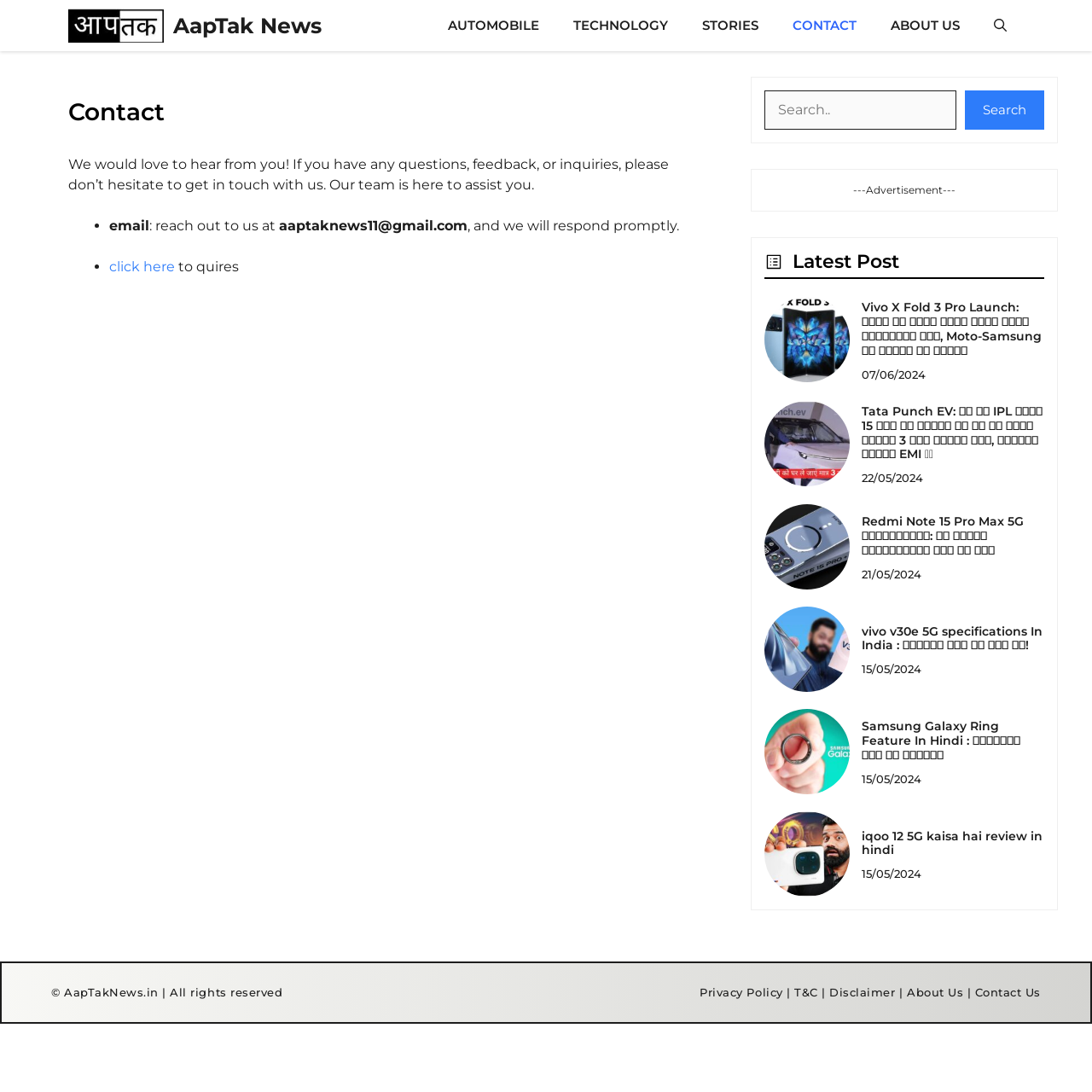Determine the bounding box coordinates for the clickable element required to fulfill the instruction: "Contact us". Provide the coordinates as four float numbers between 0 and 1, i.e., [left, top, right, bottom].

[0.71, 0.0, 0.8, 0.047]